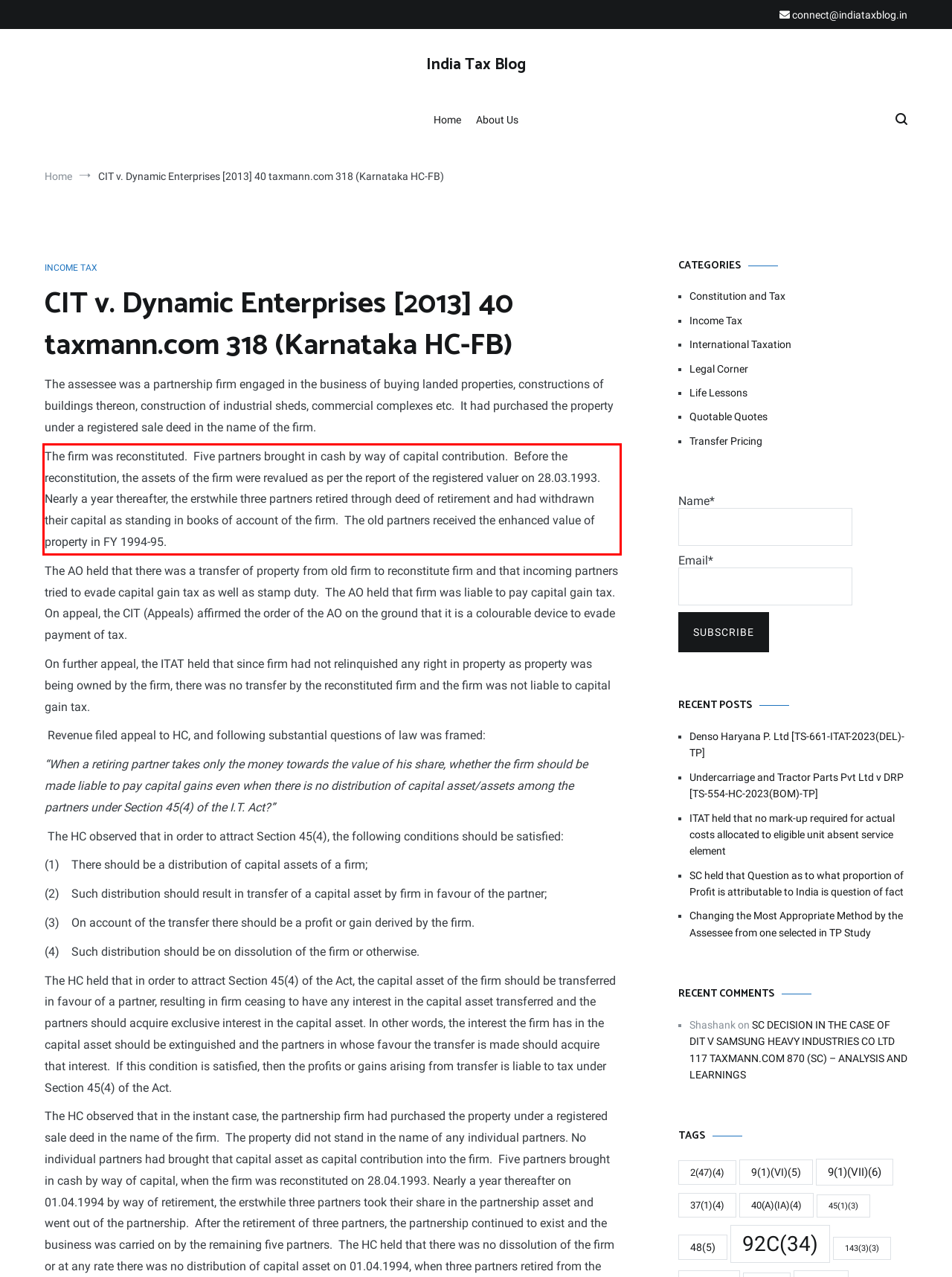Please identify and extract the text from the UI element that is surrounded by a red bounding box in the provided webpage screenshot.

The firm was reconstituted. Five partners brought in cash by way of capital contribution. Before the reconstitution, the assets of the firm were revalued as per the report of the registered valuer on 28.03.1993. Nearly a year thereafter, the erstwhile three partners retired through deed of retirement and had withdrawn their capital as standing in books of account of the firm. The old partners received the enhanced value of property in FY 1994-95.